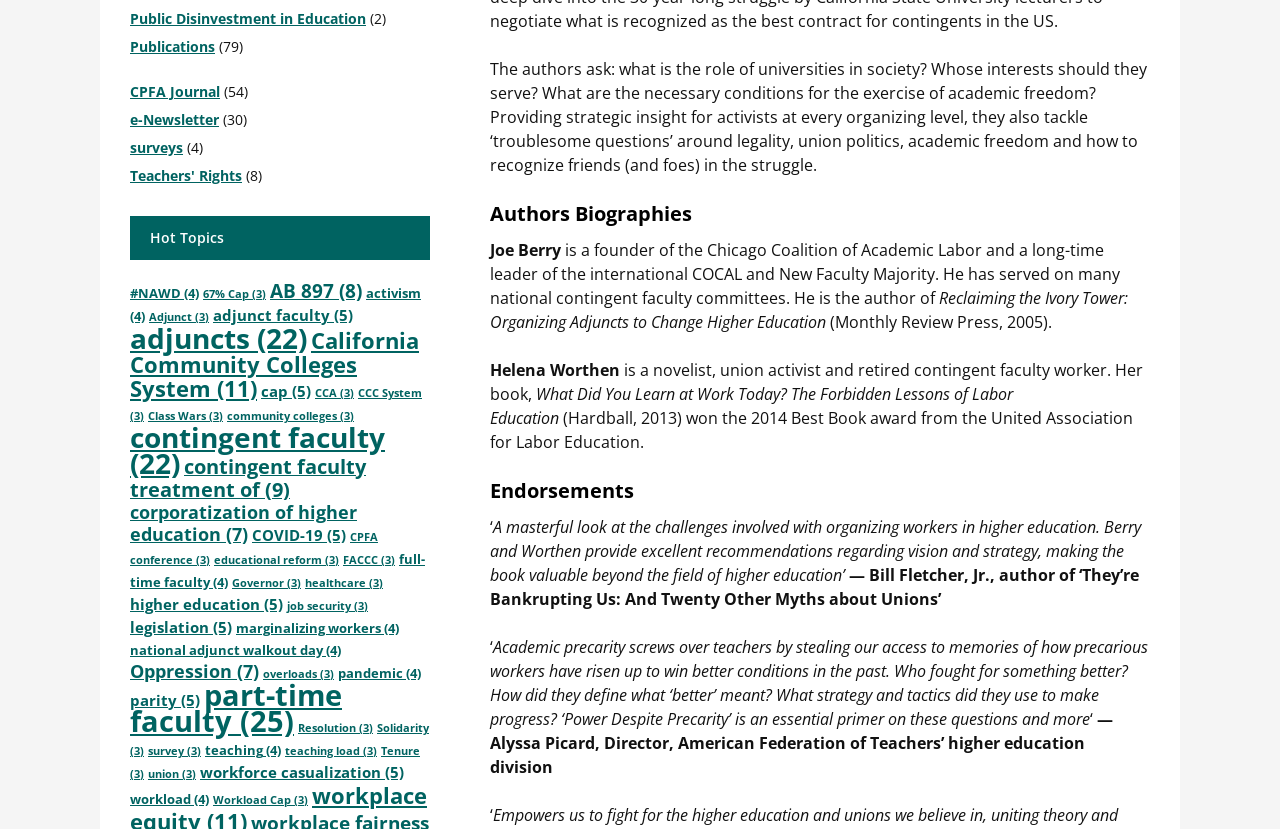Answer the question with a brief word or phrase:
How many items are related to 'adjuncts'?

22